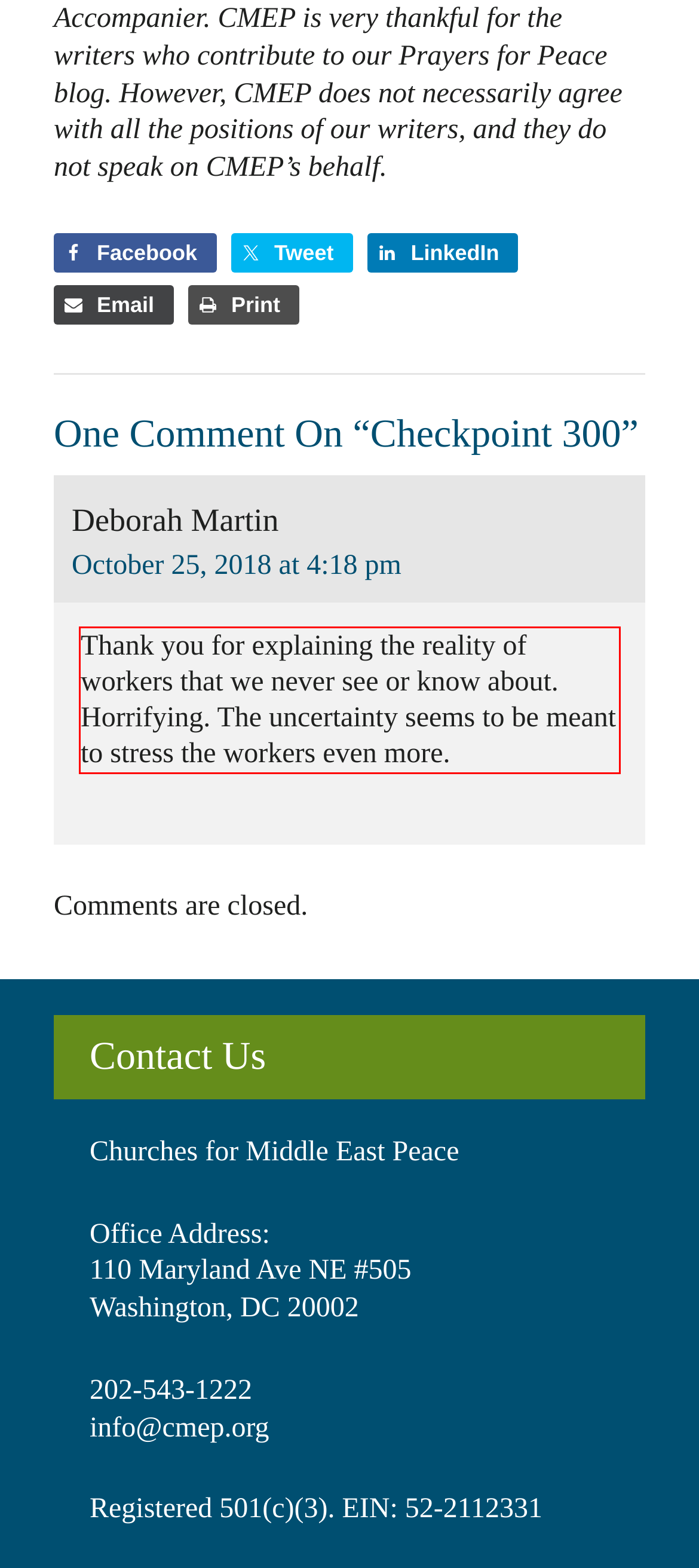You have a screenshot of a webpage with a red bounding box. Identify and extract the text content located inside the red bounding box.

Thank you for explaining the reality of workers that we never see or know about. Horrifying. The uncertainty seems to be meant to stress the workers even more.